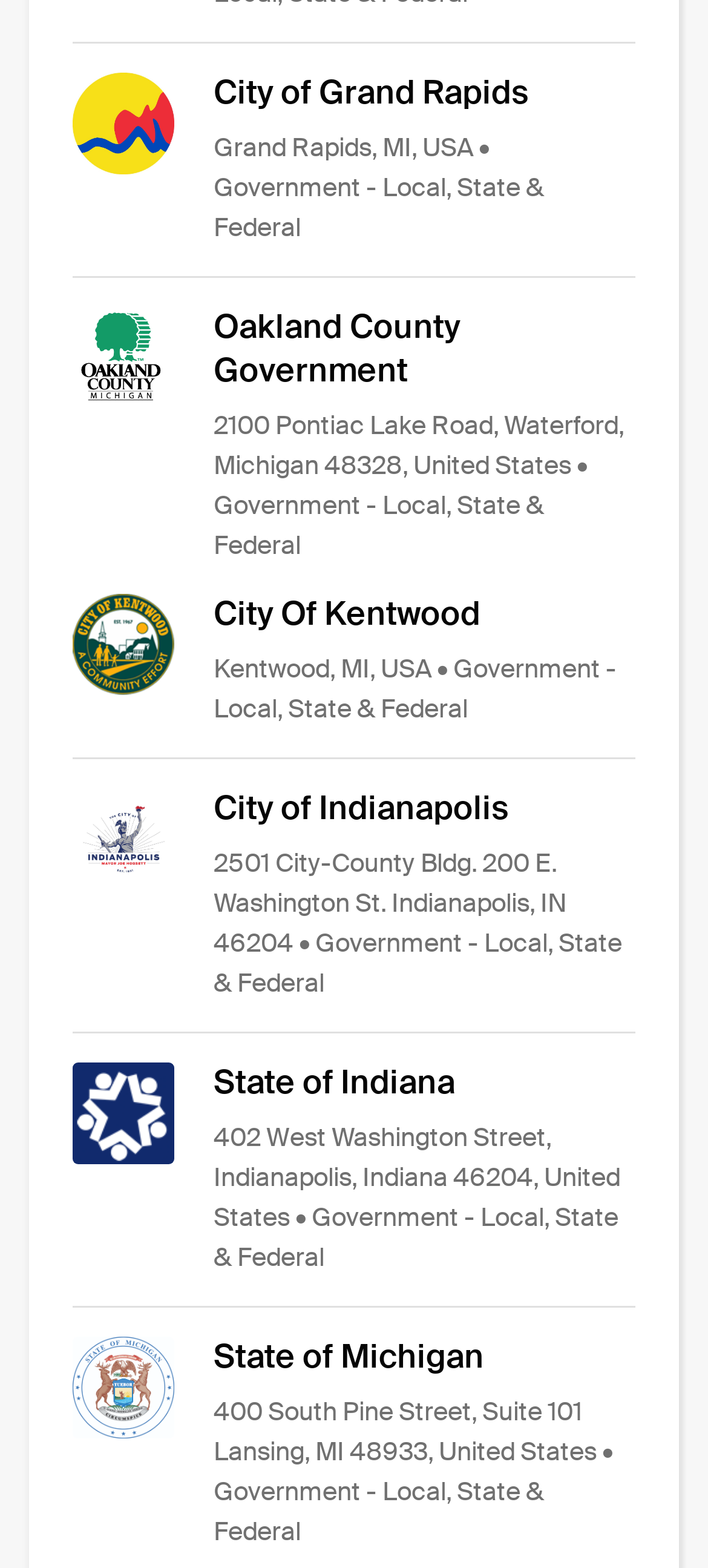How many links are on the webpage?
Refer to the screenshot and answer in one word or phrase.

5